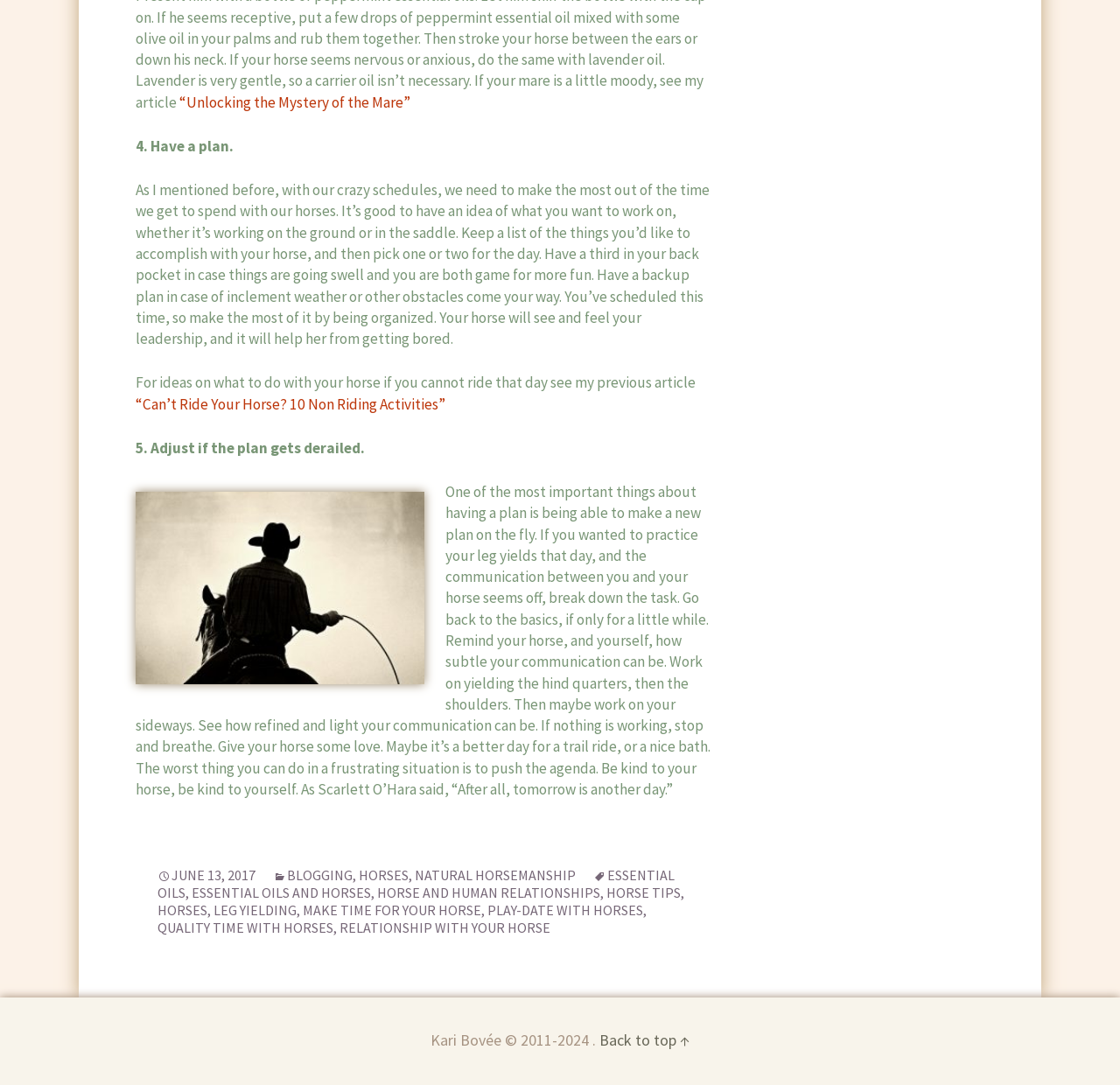Find the bounding box coordinates of the area that needs to be clicked in order to achieve the following instruction: "Click on the link to view posts from JUNE 13, 2017". The coordinates should be specified as four float numbers between 0 and 1, i.e., [left, top, right, bottom].

[0.141, 0.799, 0.228, 0.815]